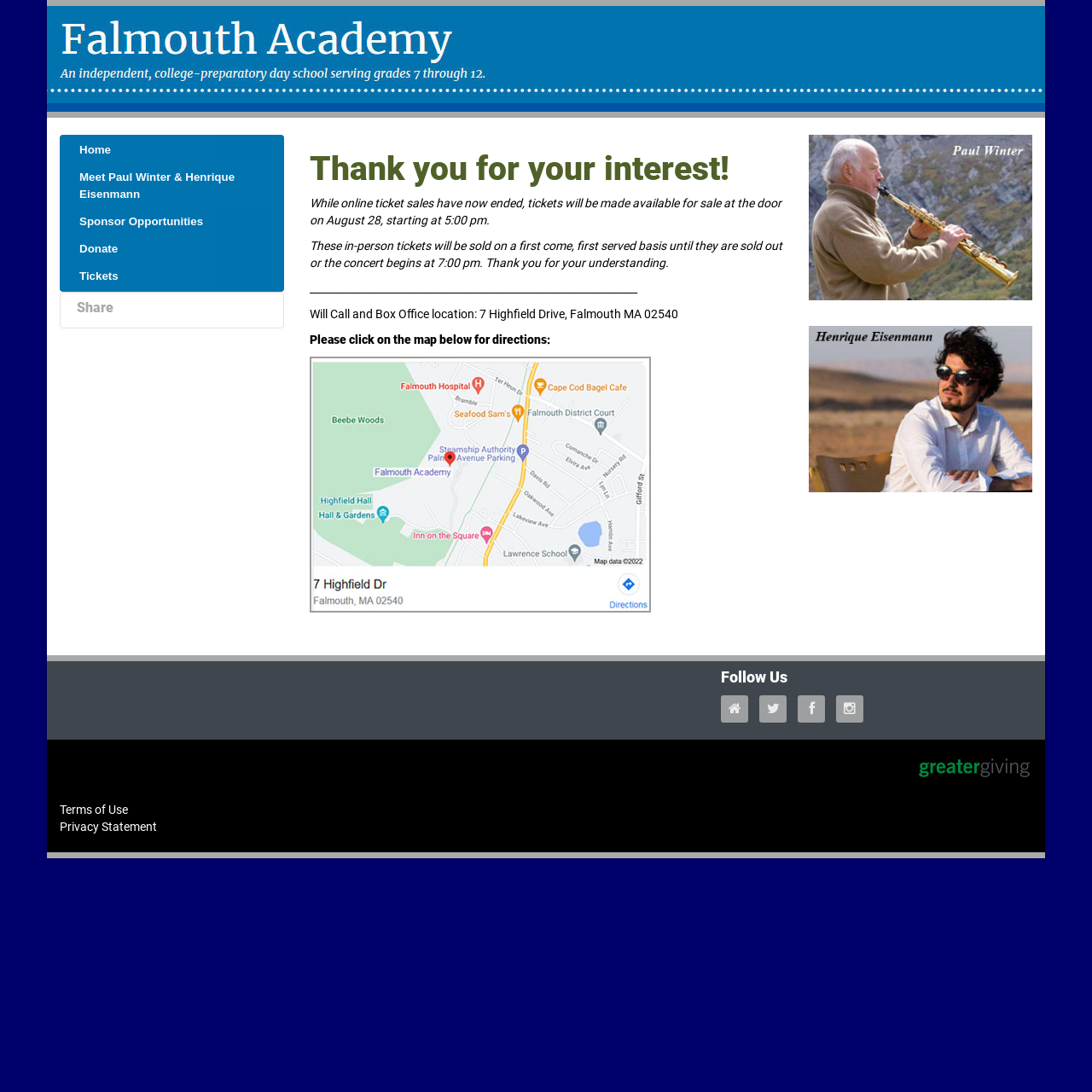Find the bounding box coordinates of the clickable region needed to perform the following instruction: "Donate". The coordinates should be provided as four float numbers between 0 and 1, i.e., [left, top, right, bottom].

[0.066, 0.214, 0.248, 0.239]